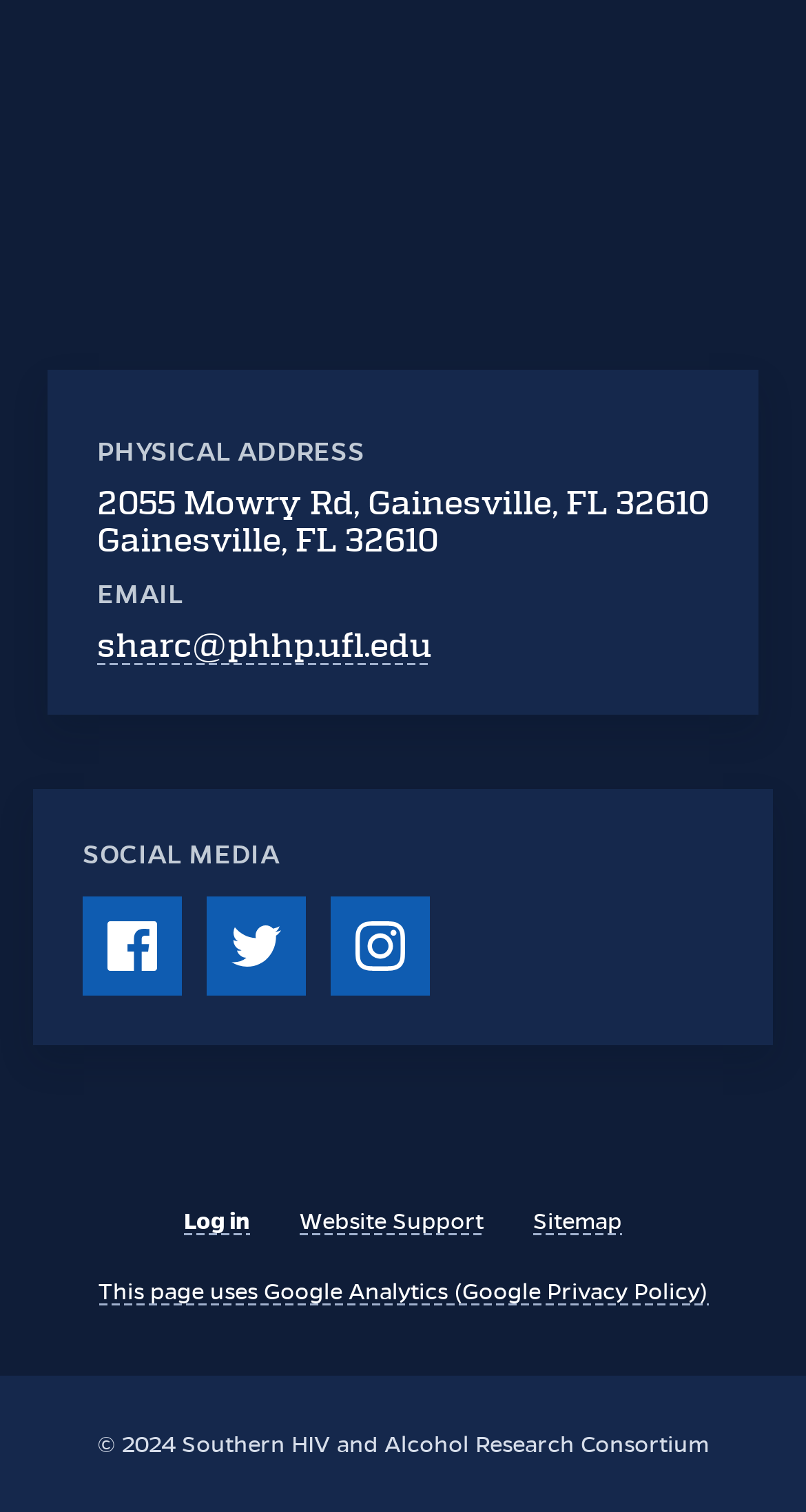Please provide the bounding box coordinates for the UI element as described: "Log in". The coordinates must be four floats between 0 and 1, represented as [left, top, right, bottom].

[0.228, 0.798, 0.31, 0.818]